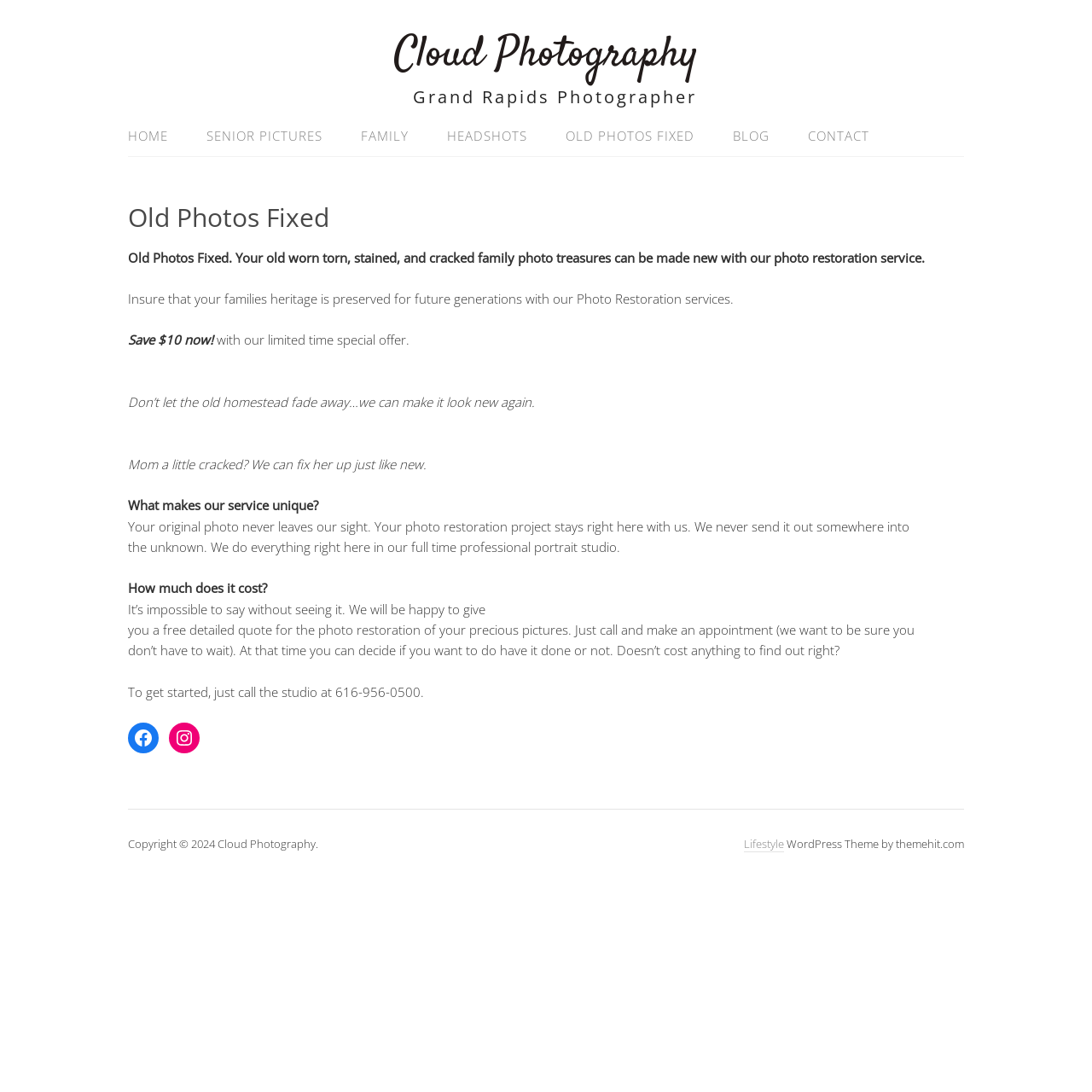Locate the bounding box coordinates of the clickable region necessary to complete the following instruction: "Click on the 'HOME' link". Provide the coordinates in the format of four float numbers between 0 and 1, i.e., [left, top, right, bottom].

[0.117, 0.108, 0.17, 0.141]